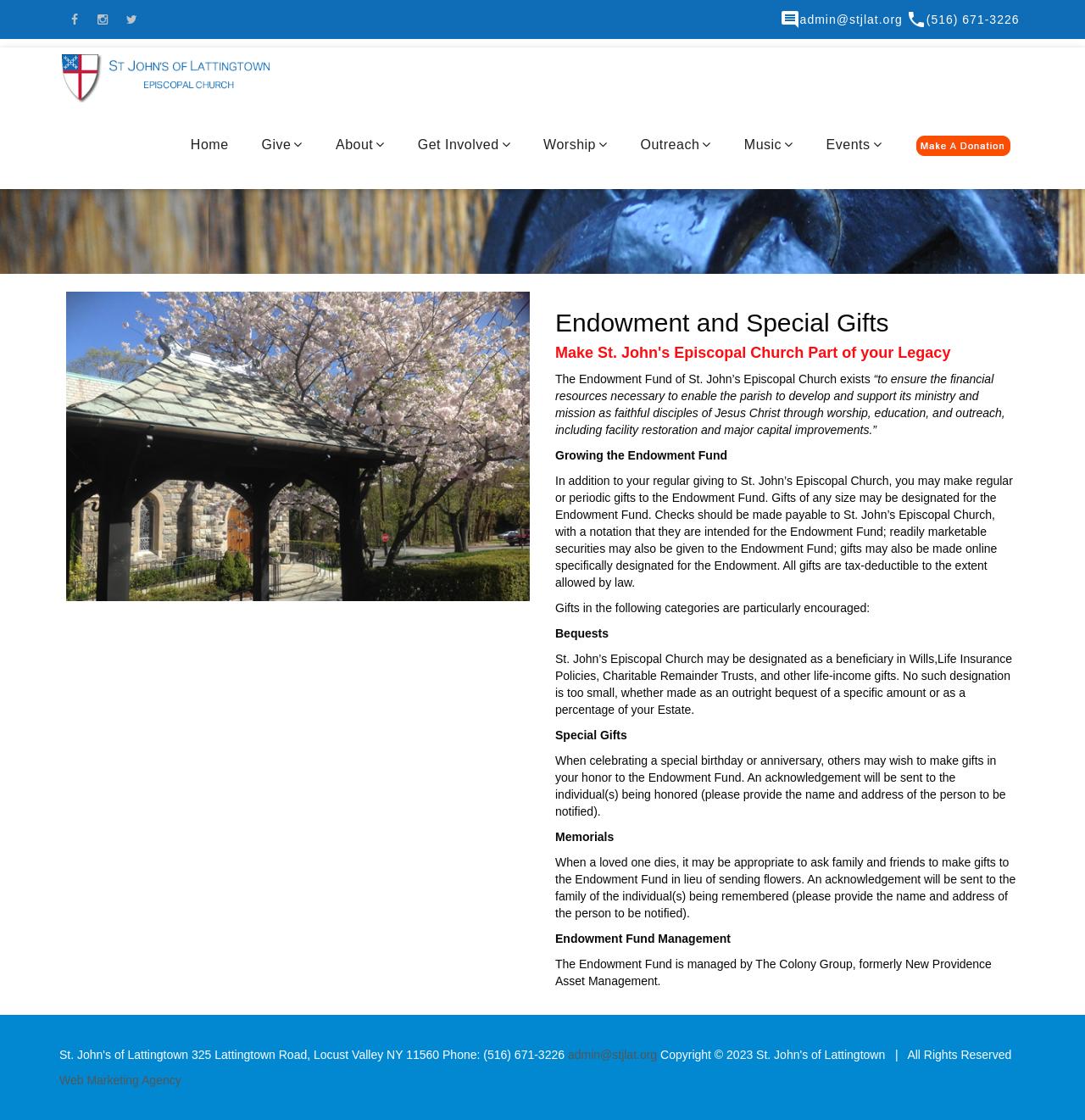Provide a brief response to the question below using one word or phrase:
What is the link text for the 'Get Involved' section?

Get Involved 